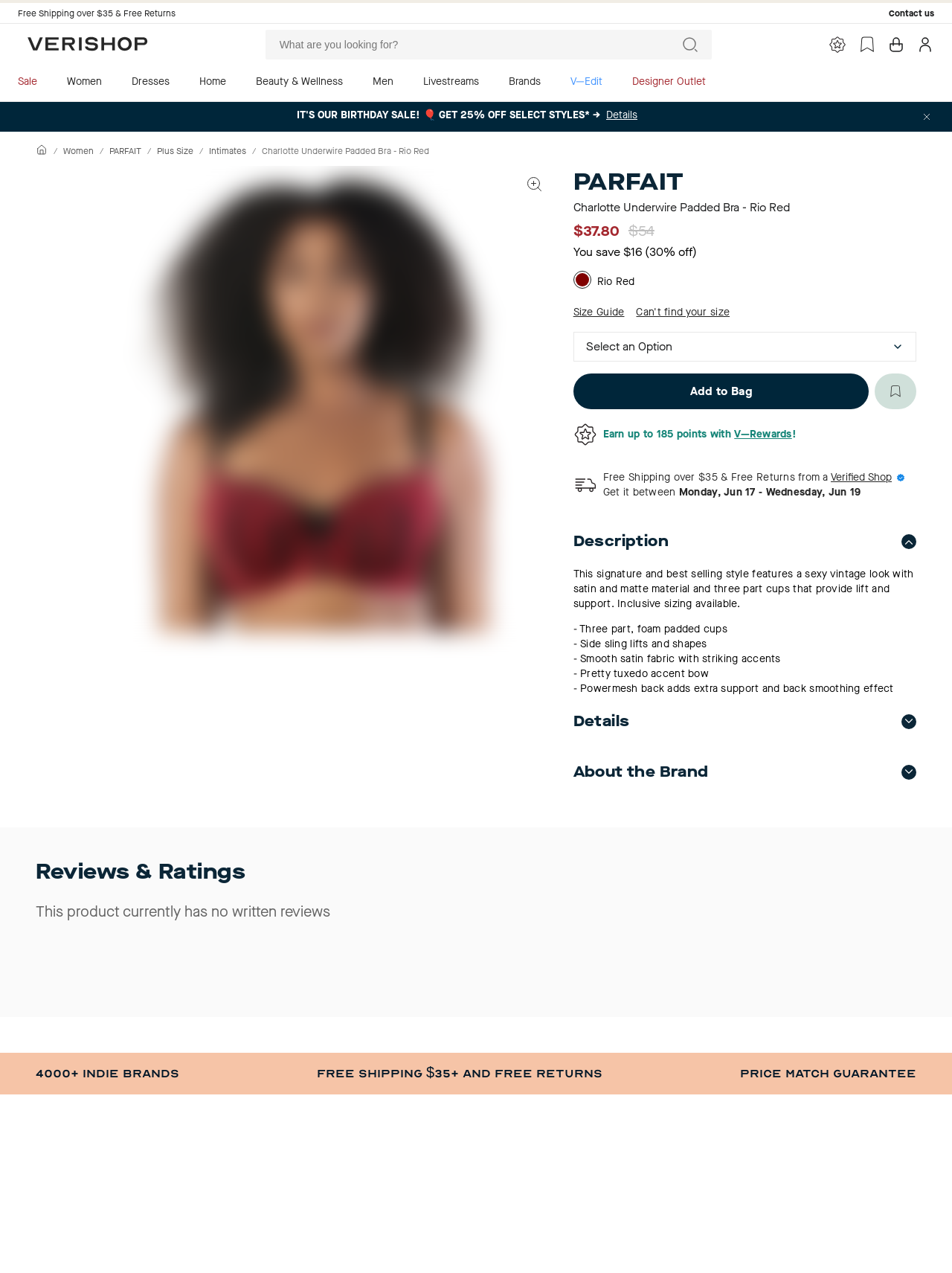Present a detailed account of what is displayed on the webpage.

This webpage is a product page for a bra, specifically the "PARFAIT Rio Red Charlotte Underwire Padded Bra". At the top of the page, there are several links and buttons, including "Free Shipping over $35", "Free Returns", "Contact us", and a search bar. Below this, there is a horizontal menu bar with various categories such as "Sale", "Women", "Dresses", and "Beauty & Wellness".

The main content of the page is dedicated to the product, with a large image of the bra taking up most of the space. There are several buttons and links surrounding the image, including "Details", "Close", and a series of buttons with different views of the bra. Below the image, there is a product description and details, including the price, which is currently on sale for $37.80, with a discount of $16 (30% off) from the original price of $54.

There are also several buttons and links related to sizing, including a "Size Guide" button and a "Select an Option" dropdown menu. Additionally, there is a "Can't find your size" button and an "Add to Bag" button. The page also features a "Bookmark Button" and an image of a rewards points icon, indicating that customers can earn points with their purchase.

At the bottom of the page, there is a section with a heading "Charlotte Underwire Padded Bra - Rio Red" and a series of links and buttons, including a "PARFAIT" link and a "Rio Red" button.